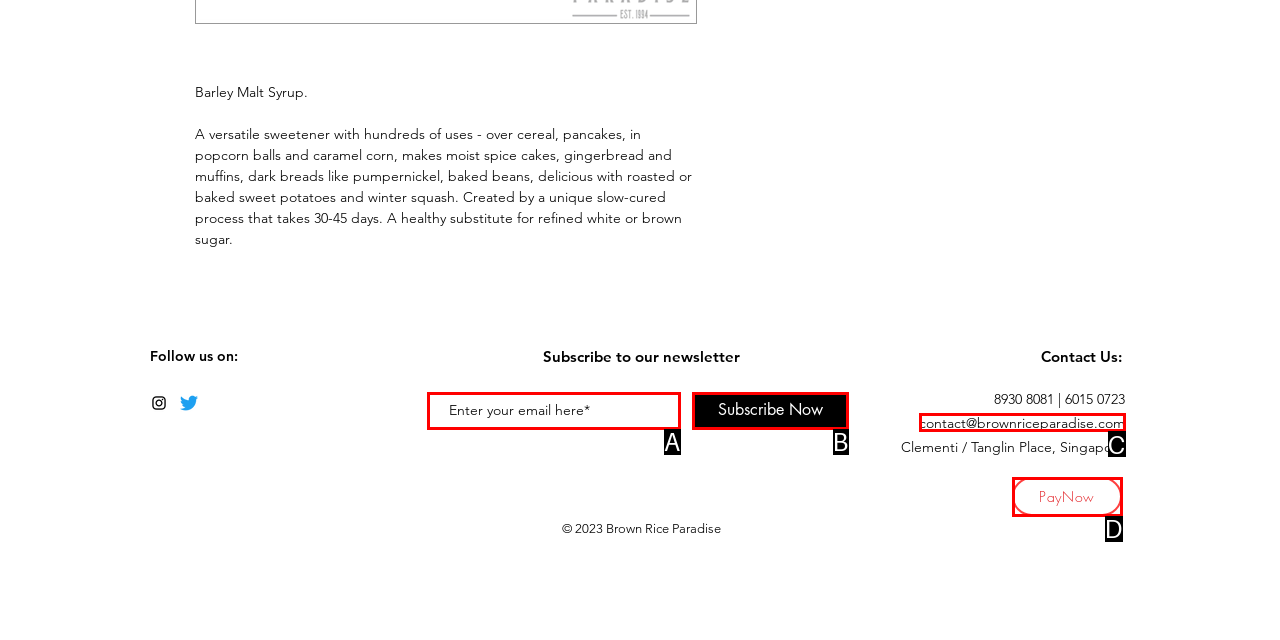Based on the description contact@brownriceparadise.com, identify the most suitable HTML element from the options. Provide your answer as the corresponding letter.

C